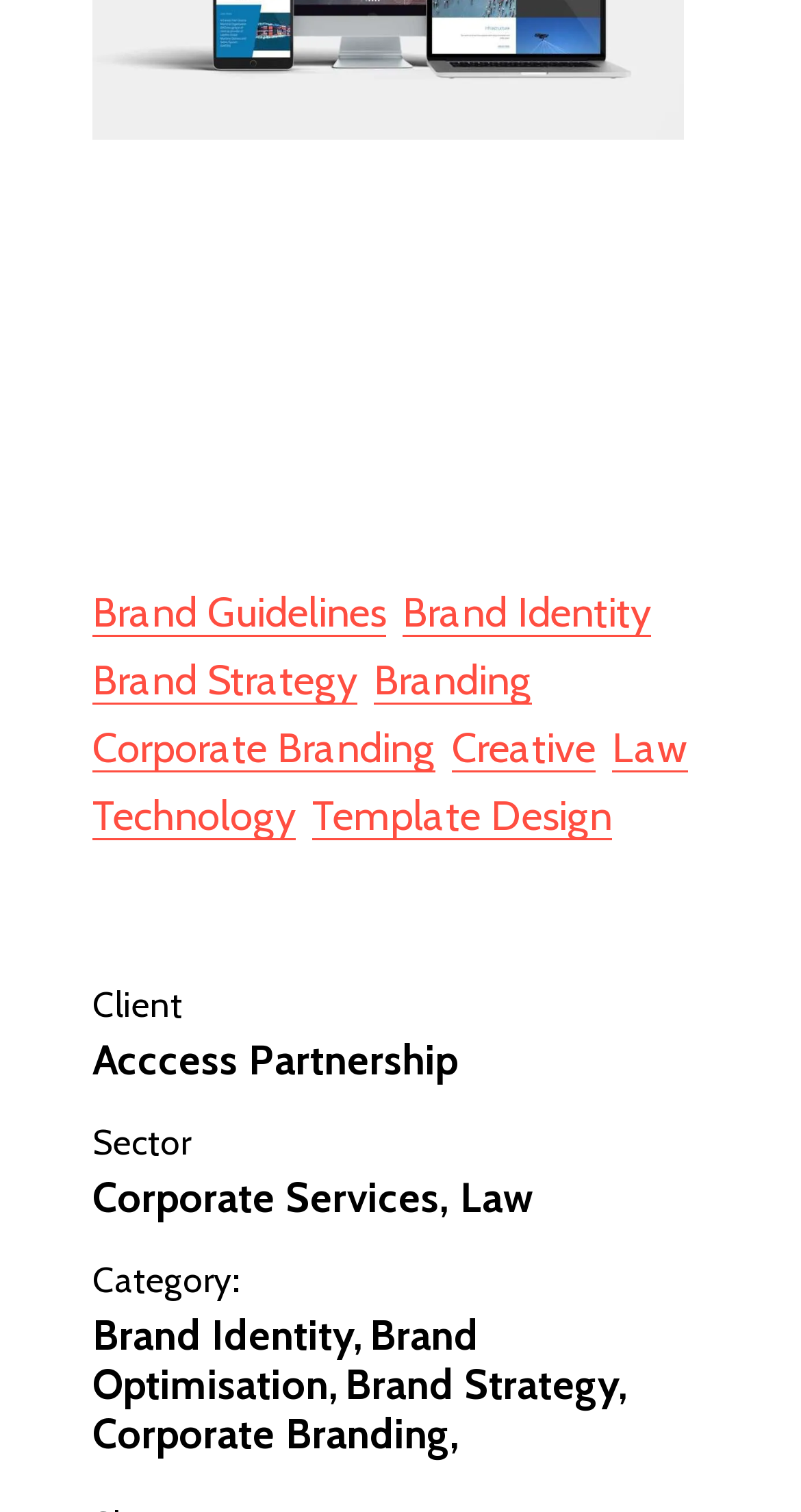Identify the bounding box coordinates for the UI element described as: "Technology".

[0.115, 0.523, 0.369, 0.556]